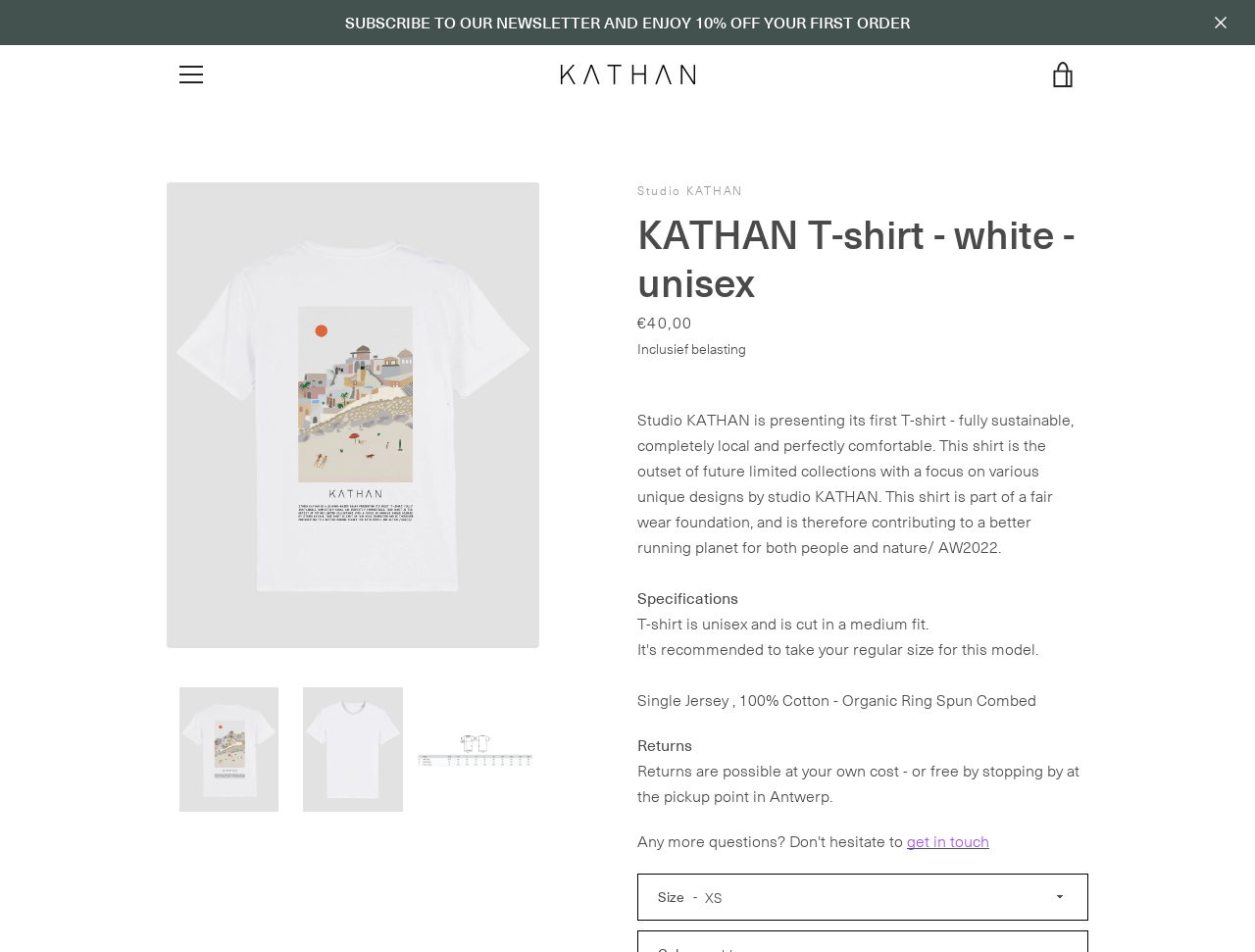Specify the bounding box coordinates of the area that needs to be clicked to achieve the following instruction: "Subscribe to the newsletter".

[0.275, 0.012, 0.725, 0.034]